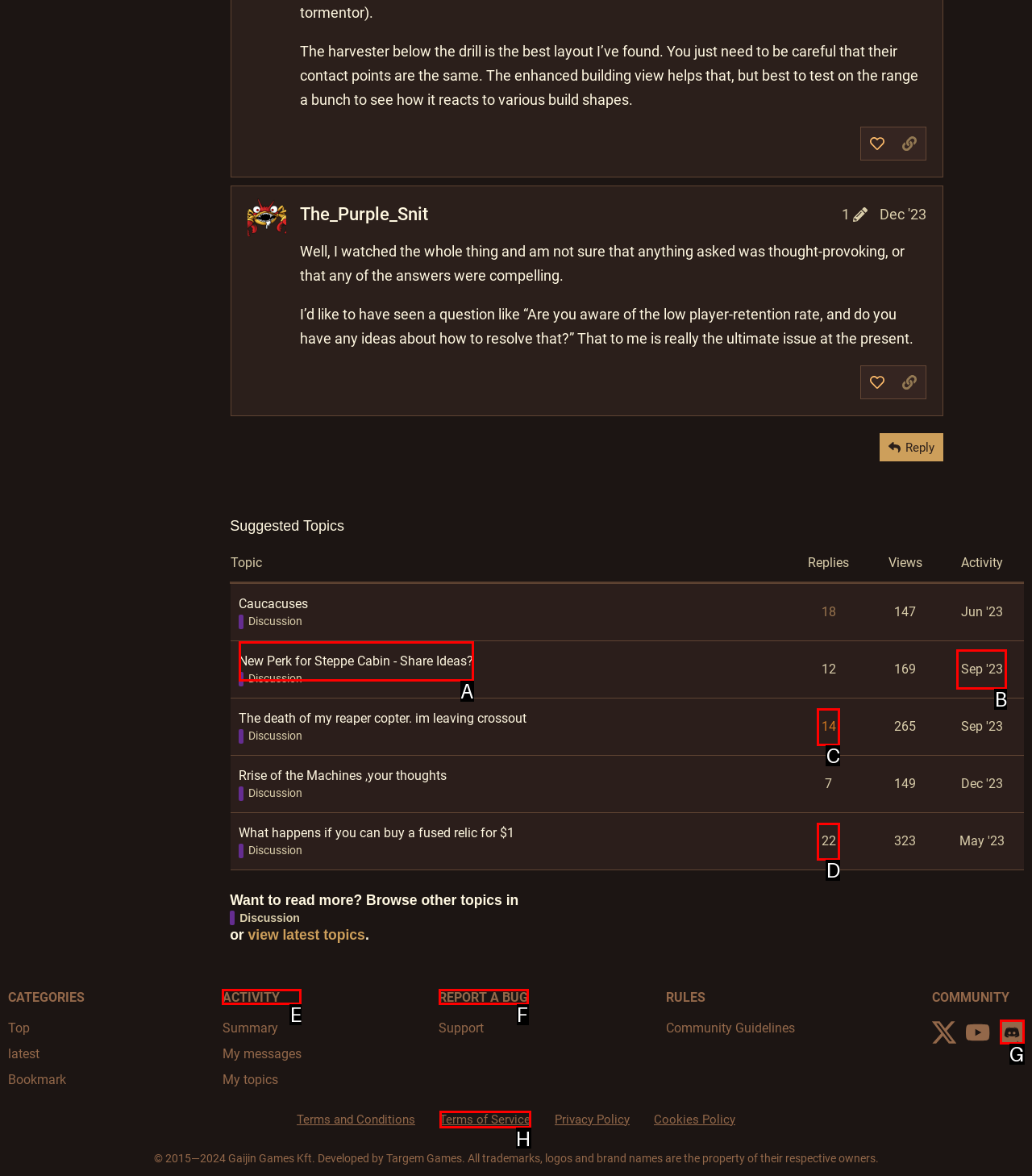Choose the HTML element that corresponds to the description: Report a Bug
Provide the answer by selecting the letter from the given choices.

F